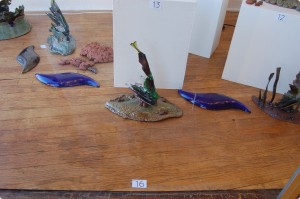Describe every important feature and element in the image comprehensively.

The image depicts a collection of intricately crafted marine-themed sculptures displayed on a wooden surface. In the center stands a vibrant representation of a fish, characterized by vivid green and shimmering details, emphasizing its lifelike appearance. Surrounding the central figure are several elongated, blue glass pieces that resemble aquatic plants or perhaps swimming creatures, adding an artistic flair to the overall presentation. The background features simple white stands numbered 15 and 17, which likely indicate additional pieces in the exhibition. This arrangement showcases the artistry involved in creating these "Fish Silica Based Life Forms," highlighting their unique aesthetic in a gallery setting.